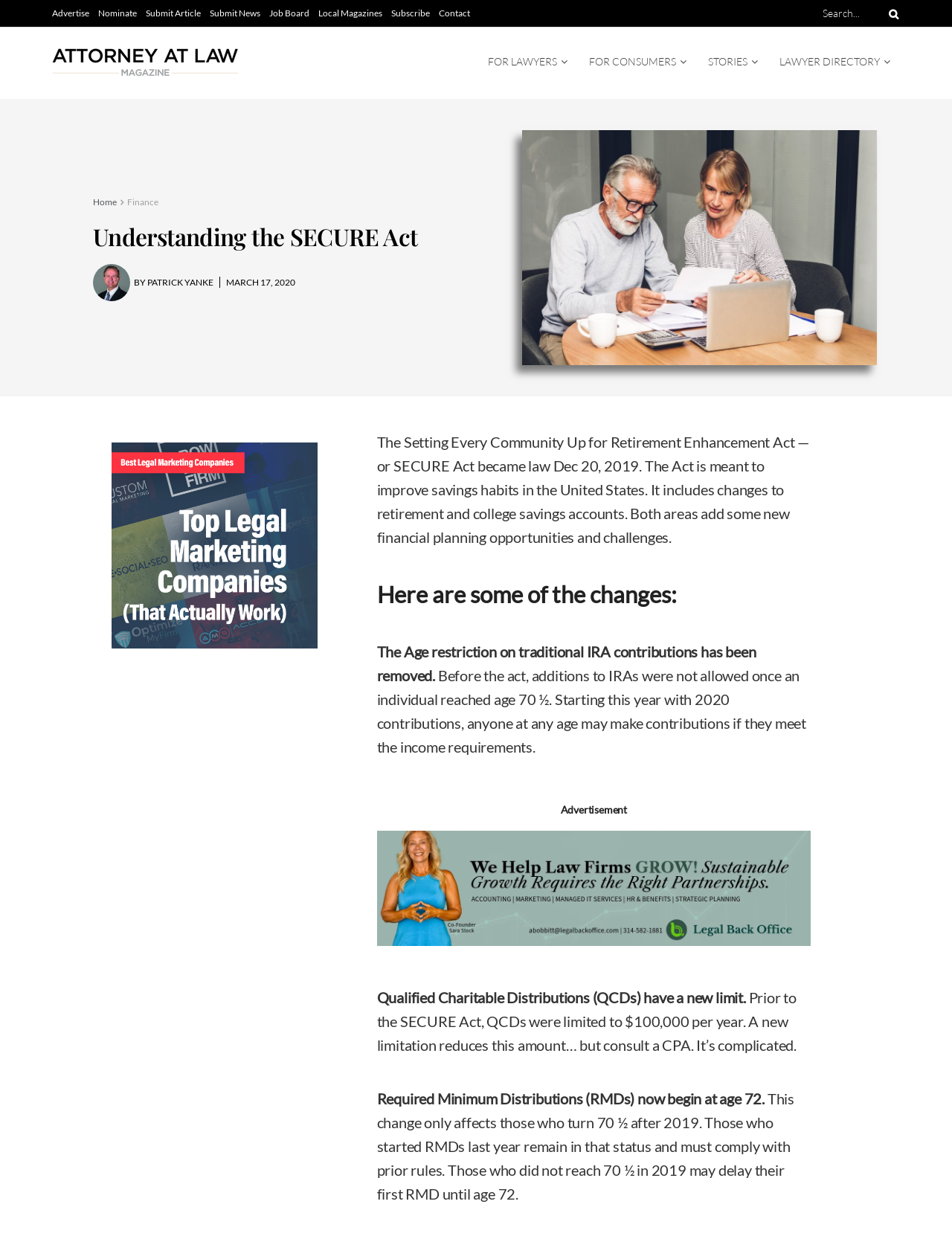Determine the bounding box coordinates of the region I should click to achieve the following instruction: "Learn about Top Legal Marketing Companies". Ensure the bounding box coordinates are four float numbers between 0 and 1, i.e., [left, top, right, bottom].

[0.117, 0.357, 0.333, 0.523]